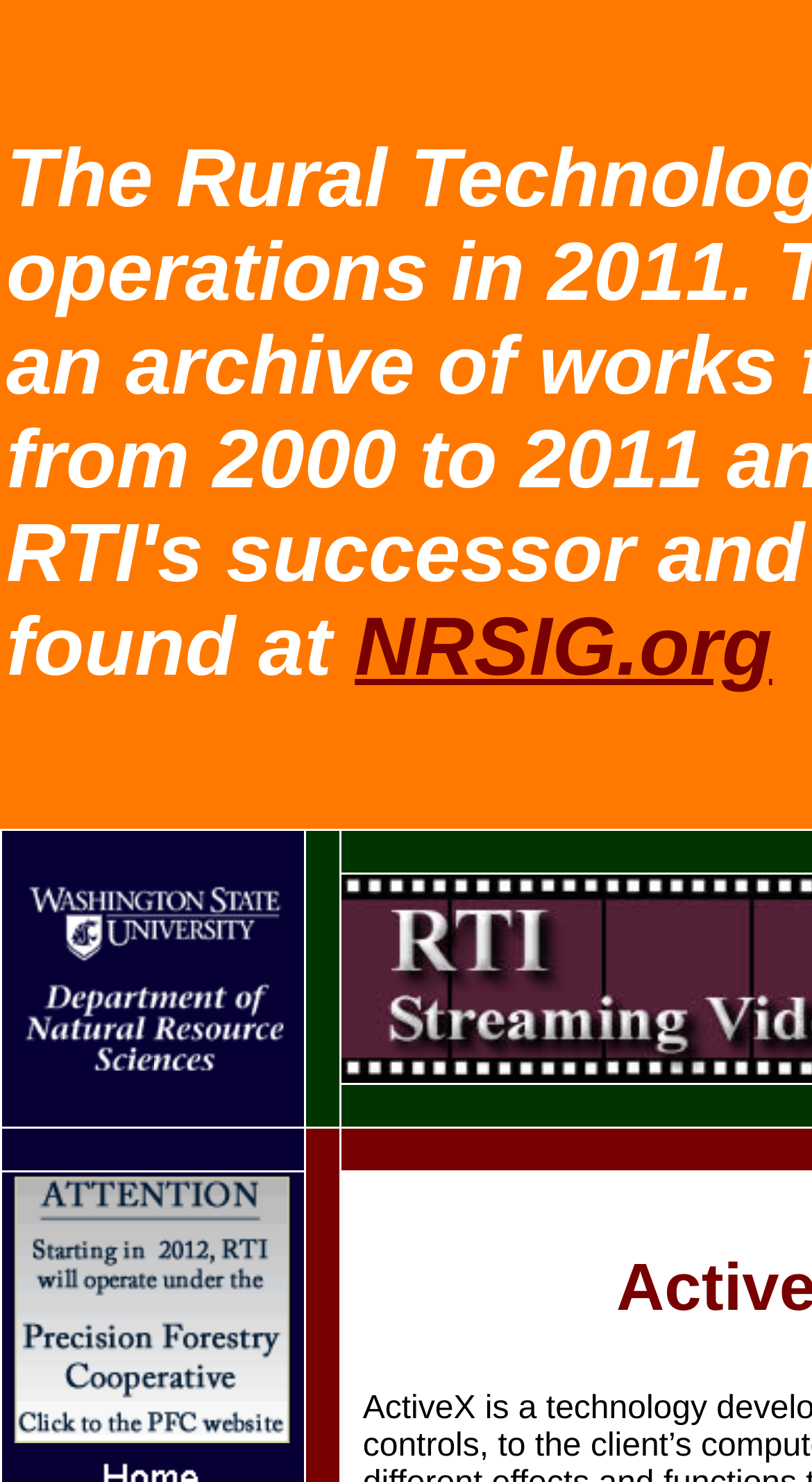Give a one-word or short-phrase answer to the following question: 
What universities are listed on the webpage?

University of Washington, Washington State University